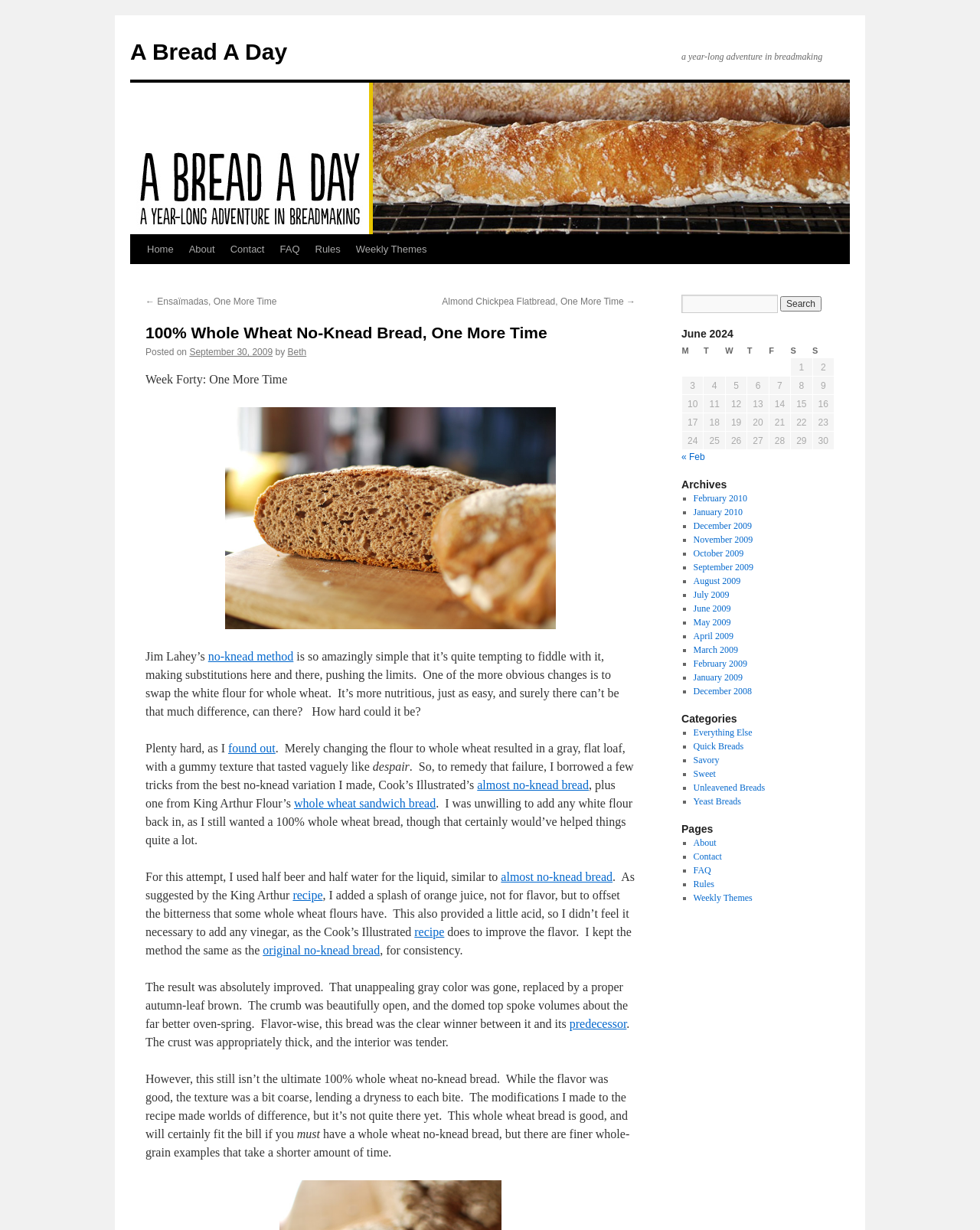Find the bounding box of the web element that fits this description: "About".

[0.707, 0.681, 0.731, 0.689]